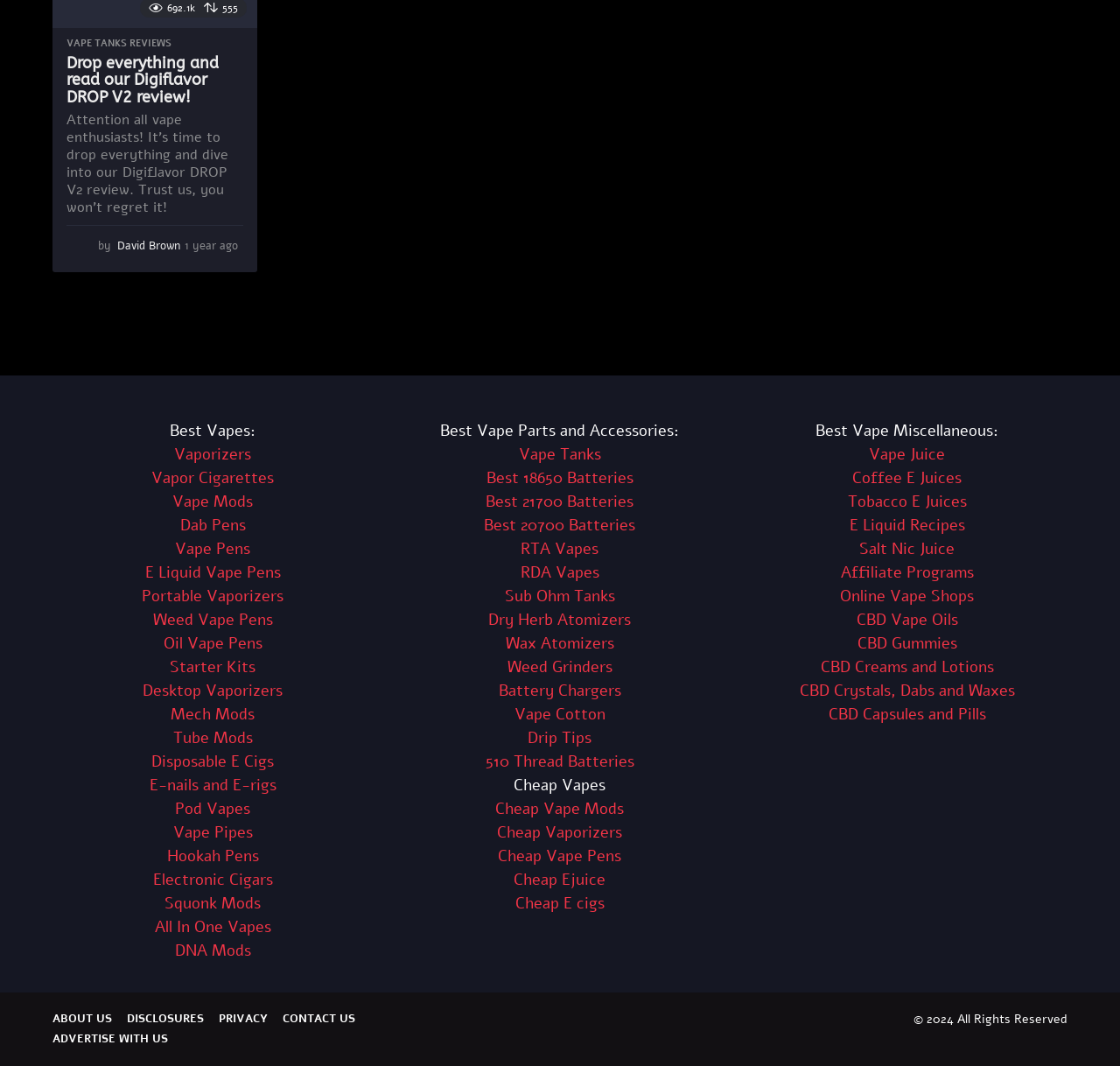From the element description CBD Crystals, Dabs and Waxes, predict the bounding box coordinates of the UI element. The coordinates must be specified in the format (top-left x, top-left y, bottom-right x, bottom-right y) and should be within the 0 to 1 range.

[0.714, 0.638, 0.906, 0.658]